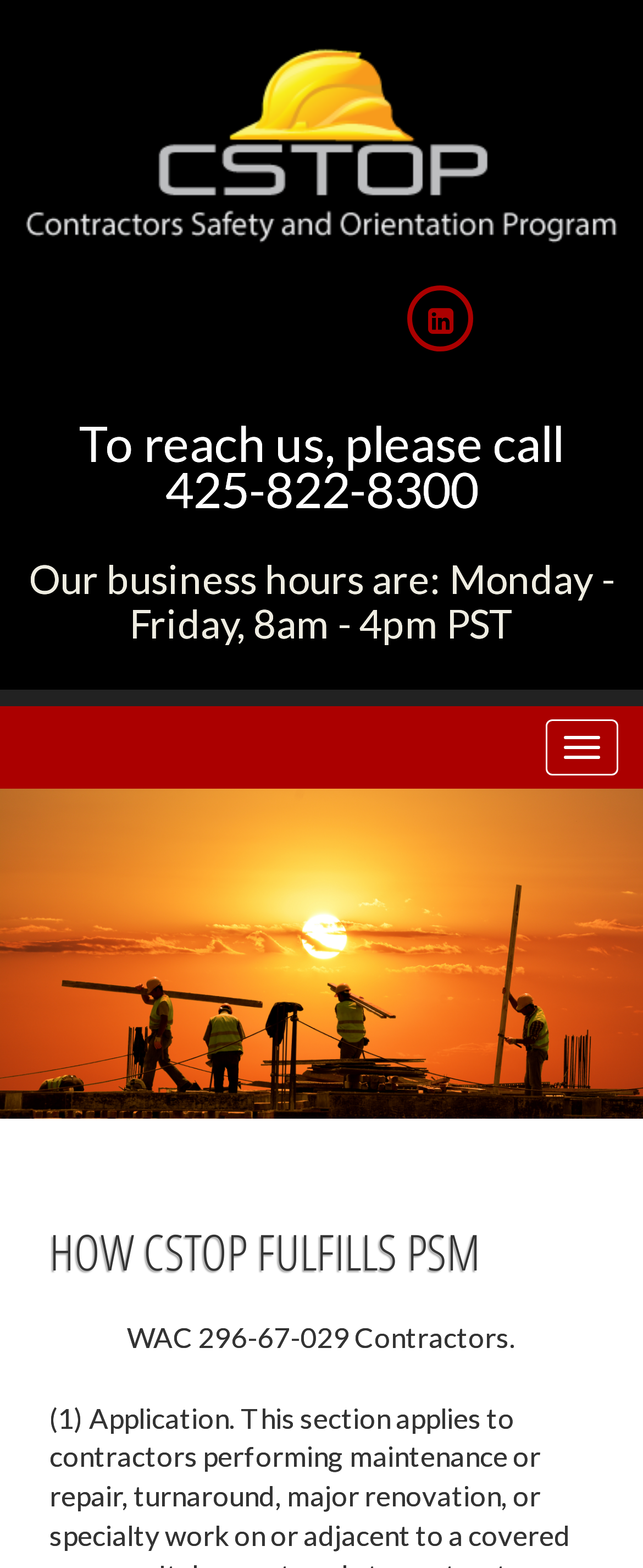What are the business hours?
Please respond to the question with as much detail as possible.

I found the business hours by looking at the static text element that says 'Our business hours are: Monday - Friday, 8am - 4pm PST'.